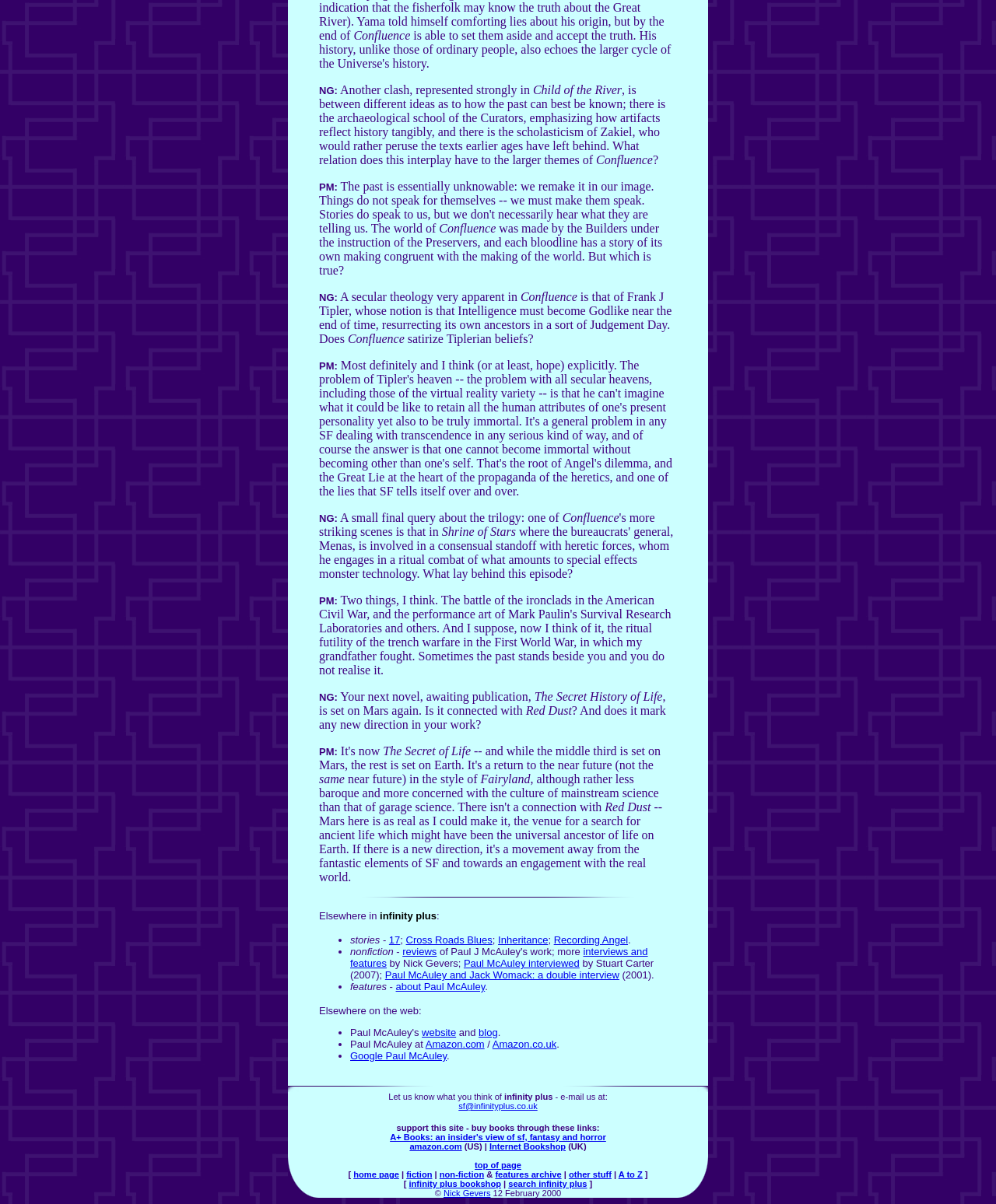Determine the bounding box coordinates of the element that should be clicked to execute the following command: "read the book review 'A+ Books: an insider's view of sf, fantasy and horror'".

[0.392, 0.941, 0.608, 0.948]